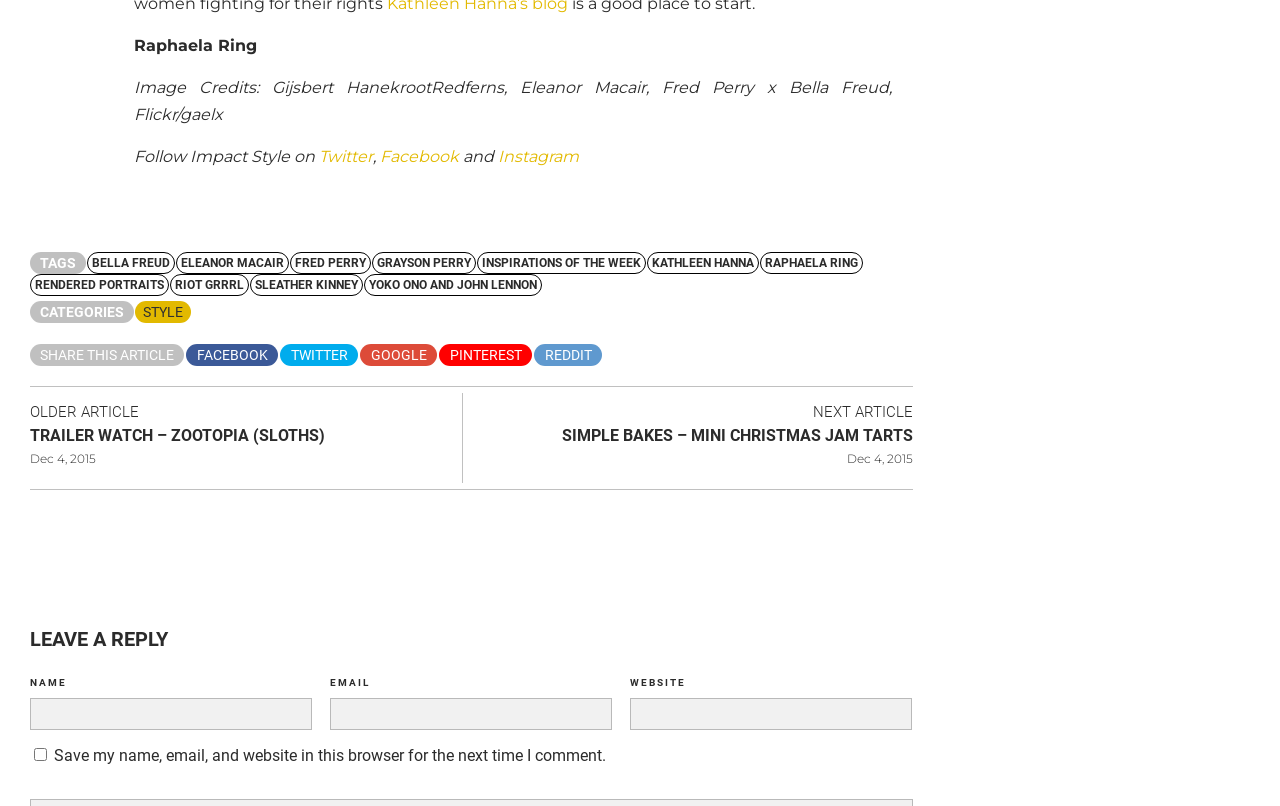Can you find the bounding box coordinates for the element to click on to achieve the instruction: "Leave a reply"?

[0.023, 0.744, 0.713, 0.841]